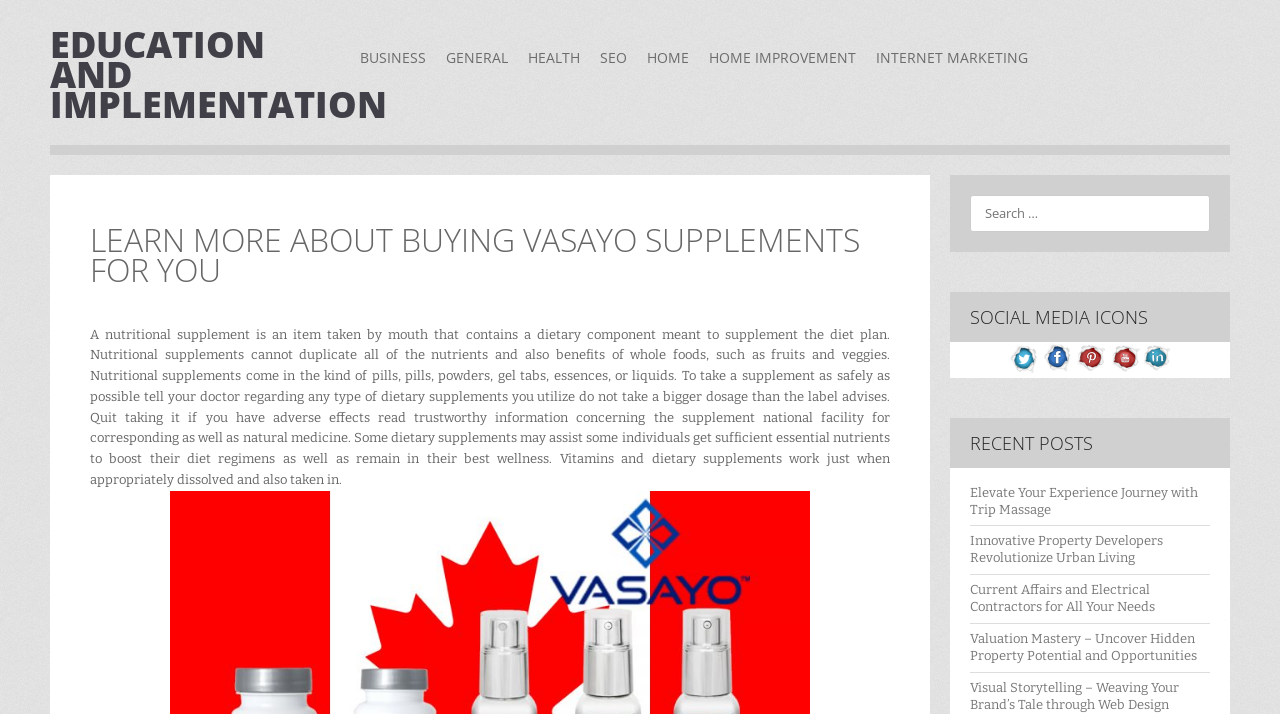Construct a thorough caption encompassing all aspects of the webpage.

This webpage is about learning more about buying Vasayo supplements, with a focus on education and implementation. At the top, there is a large heading that reads "EDUCATION AND IMPLEMENTATION" with a link to the same title. Below this, there are seven links to different categories, including "BUSINESS", "GENERAL", "HEALTH", "SEO", "HOME", "HOME IMPROVEMENT", and "INTERNET MARKETING", which are aligned horizontally across the page.

Further down, there is a header section with a heading that reads "LEARN MORE ABOUT BUYING VASAYO SUPPLEMENTS FOR YOU". Below this, there is a block of text that explains what nutritional supplements are, their benefits, and how to take them safely.

To the right of this text, there is a search bar with a label "Search" and a text box where users can input their search queries. Above the search bar, there is a heading that reads "SOCIAL MEDIA ICONS" with five links to different social media platforms, including Twitter, Facebook, Pinterest, YouTube, and LinkedIn, each accompanied by an icon.

Below the search bar, there is a section with a heading that reads "RECENT POSTS" with five links to different articles, including "Elevate Your Experience Journey with Trip Massage", "Innovative Property Developers Revolutionize Urban Living", "Current Affairs and Electrical Contractors for All Your Needs", "Valuation Mastery – Uncover Hidden Property Potential and Opportunities", and "Visual Storytelling – Weaving Your Brand’s Tale through Web Design".